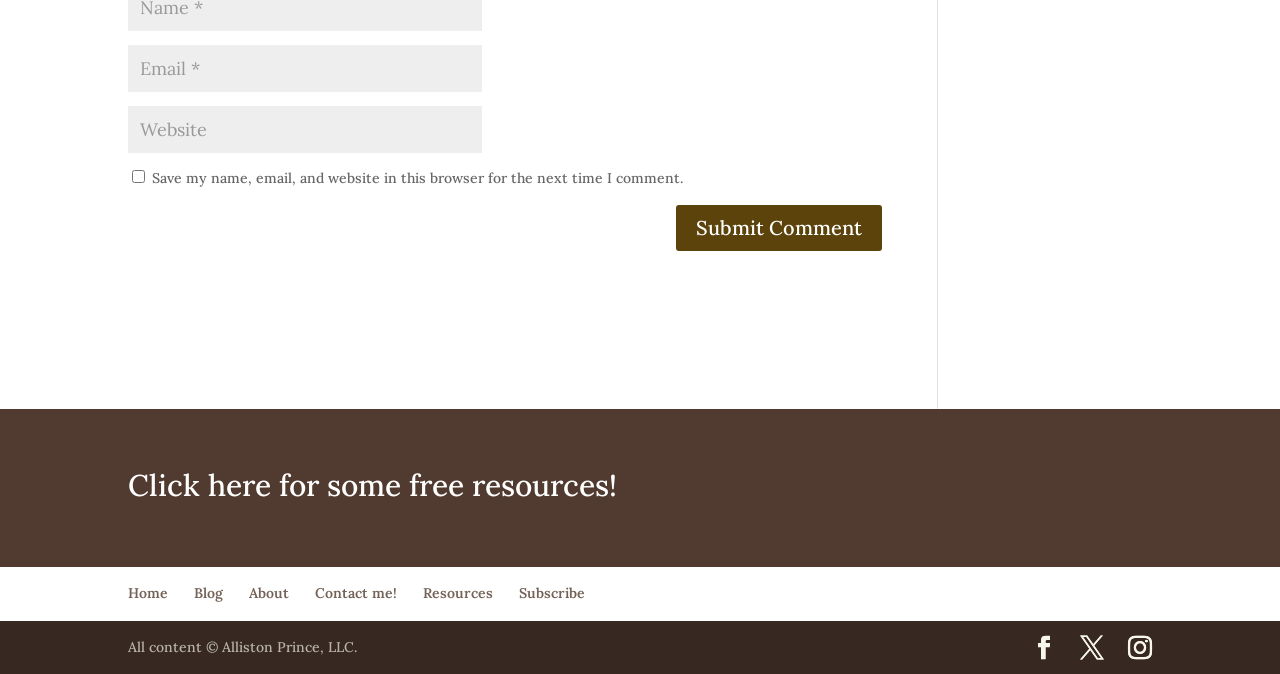Predict the bounding box coordinates of the area that should be clicked to accomplish the following instruction: "Enter email address". The bounding box coordinates should consist of four float numbers between 0 and 1, i.e., [left, top, right, bottom].

[0.1, 0.067, 0.377, 0.137]